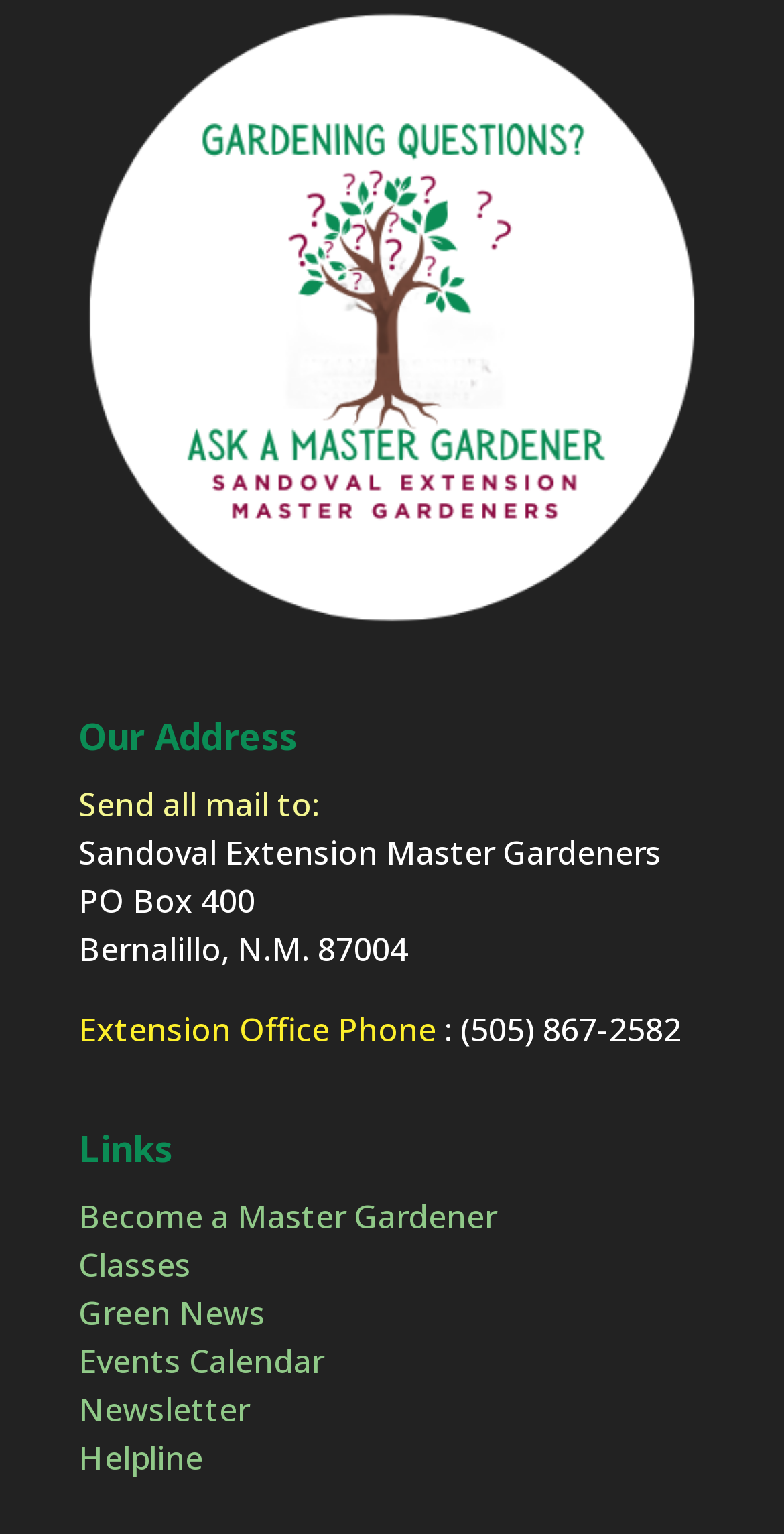What is the phone number of the Extension Office?
Please provide a single word or phrase answer based on the image.

(505) 867-2582